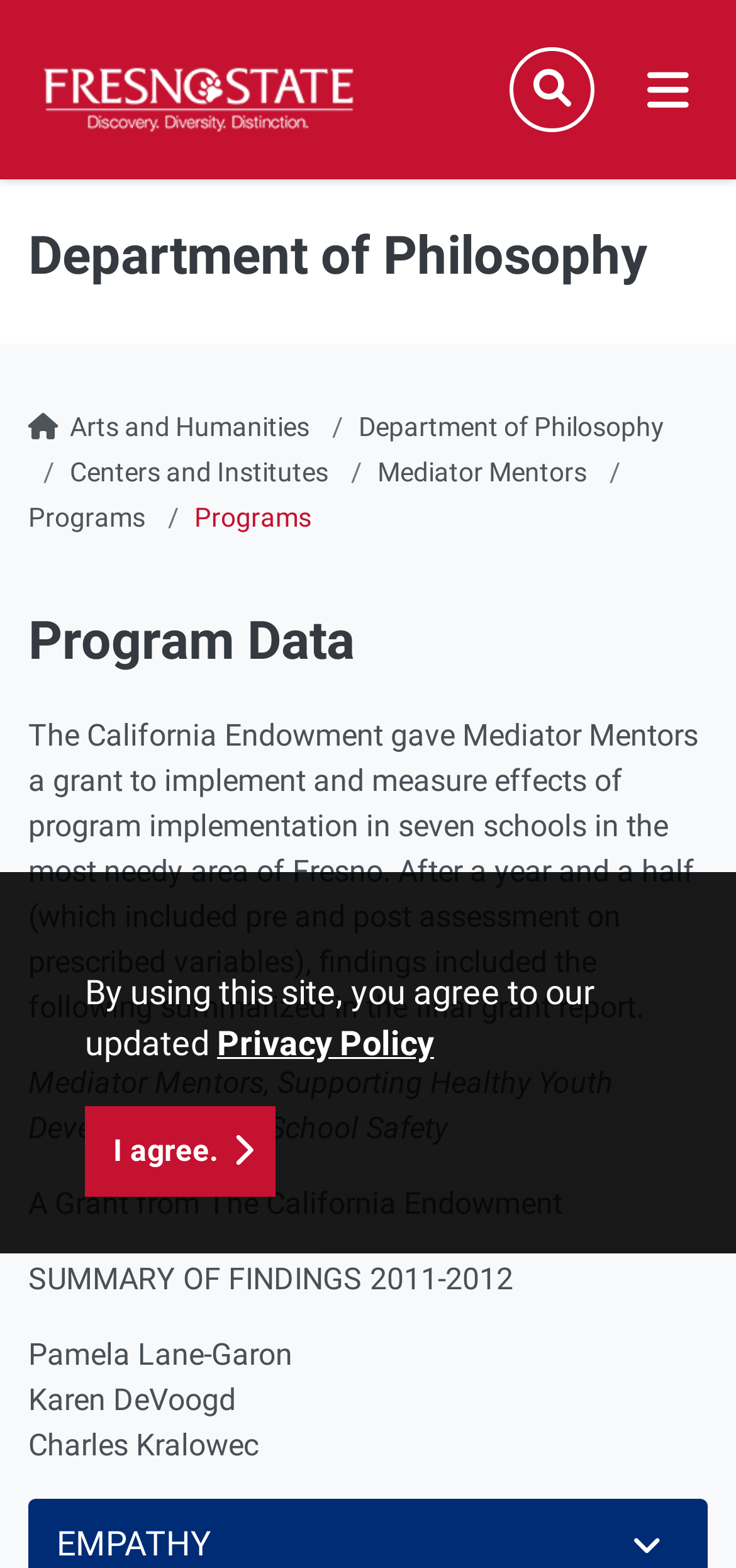What is the name of the department?
Using the image, provide a concise answer in one word or a short phrase.

Department of Philosophy